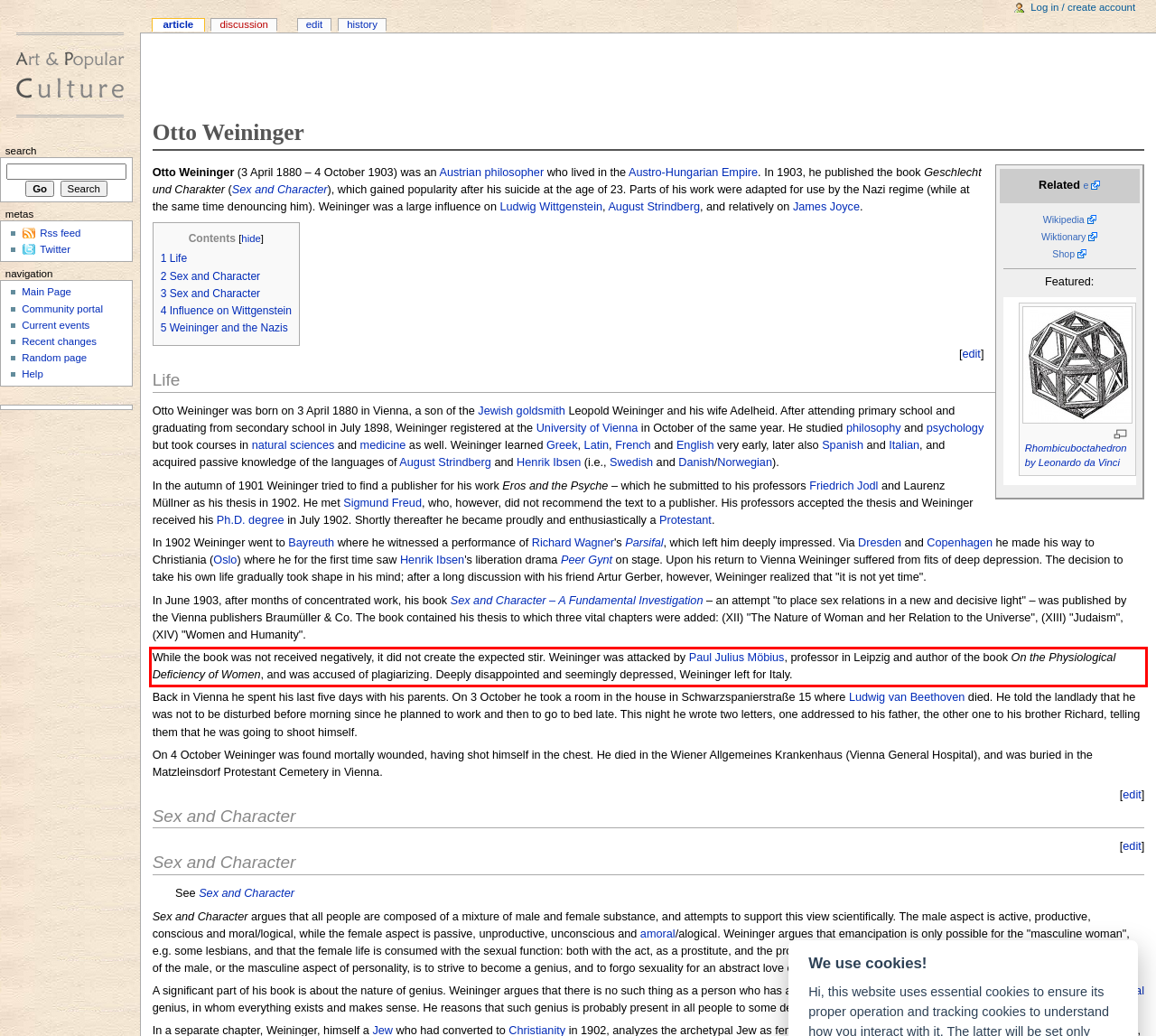View the screenshot of the webpage and identify the UI element surrounded by a red bounding box. Extract the text contained within this red bounding box.

While the book was not received negatively, it did not create the expected stir. Weininger was attacked by Paul Julius Möbius, professor in Leipzig and author of the book On the Physiological Deficiency of Women, and was accused of plagiarizing. Deeply disappointed and seemingly depressed, Weininger left for Italy.